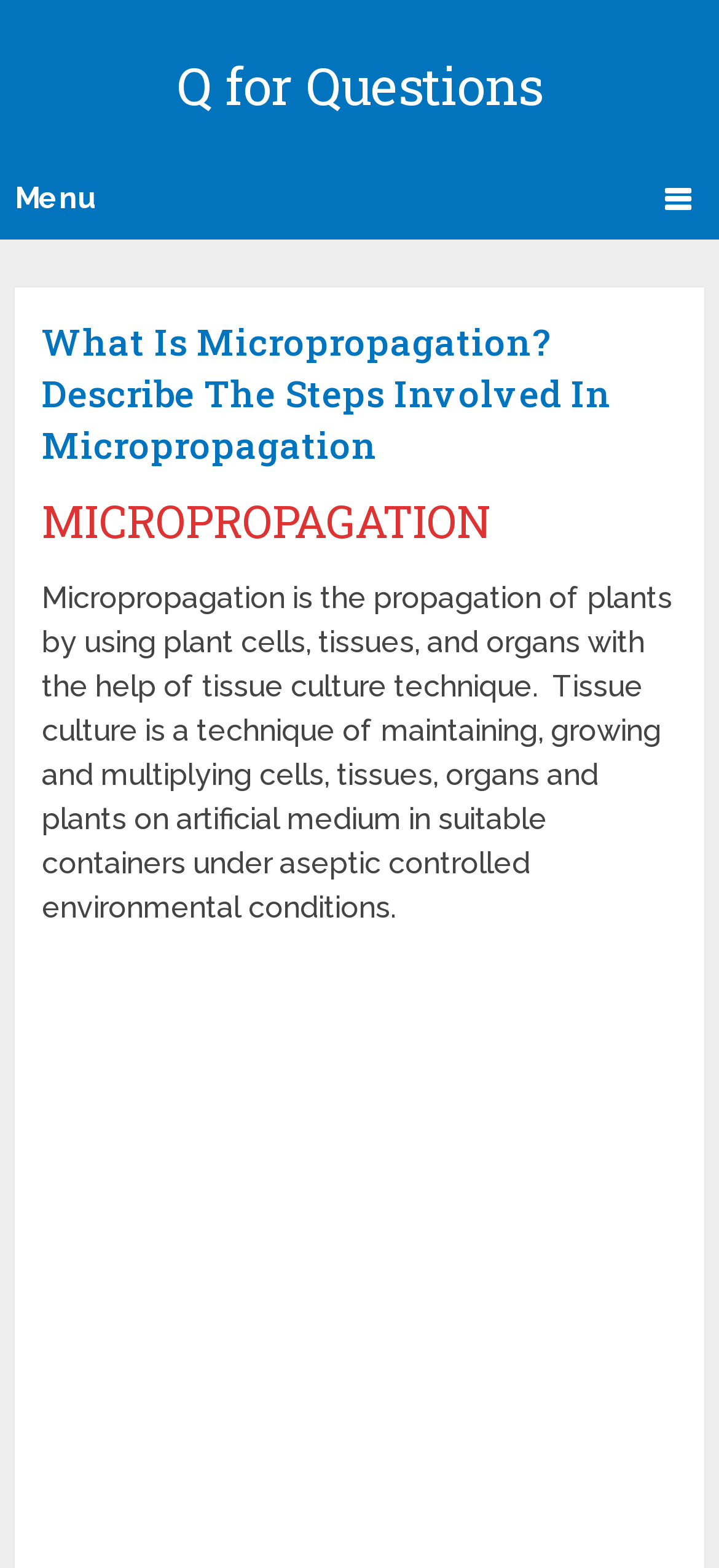Present a detailed account of what is displayed on the webpage.

The webpage is about micropropagation, a technique used to propagate plants. At the top-left corner, there is a heading "Q for Questions" with a link to the same title. Next to it, on the top-right corner, there is a link "Menu" with an icon. 

Below the top section, there is a main header "What Is Micropropagation? Describe The Steps Involved In Micropropagation" that spans almost the entire width of the page. 

Underneath the main header, there is a subheading "MICROPROPAGATION" in a larger font size. 

Following the subheading, there is a paragraph of text that explains what micropropagation is and how it works. The text describes micropropagation as a technique that uses plant cells, tissues, and organs with the help of tissue culture, and also explains what tissue culture is. 

At the bottom of the page, there is an advertisement iframe that takes up the full width of the page.